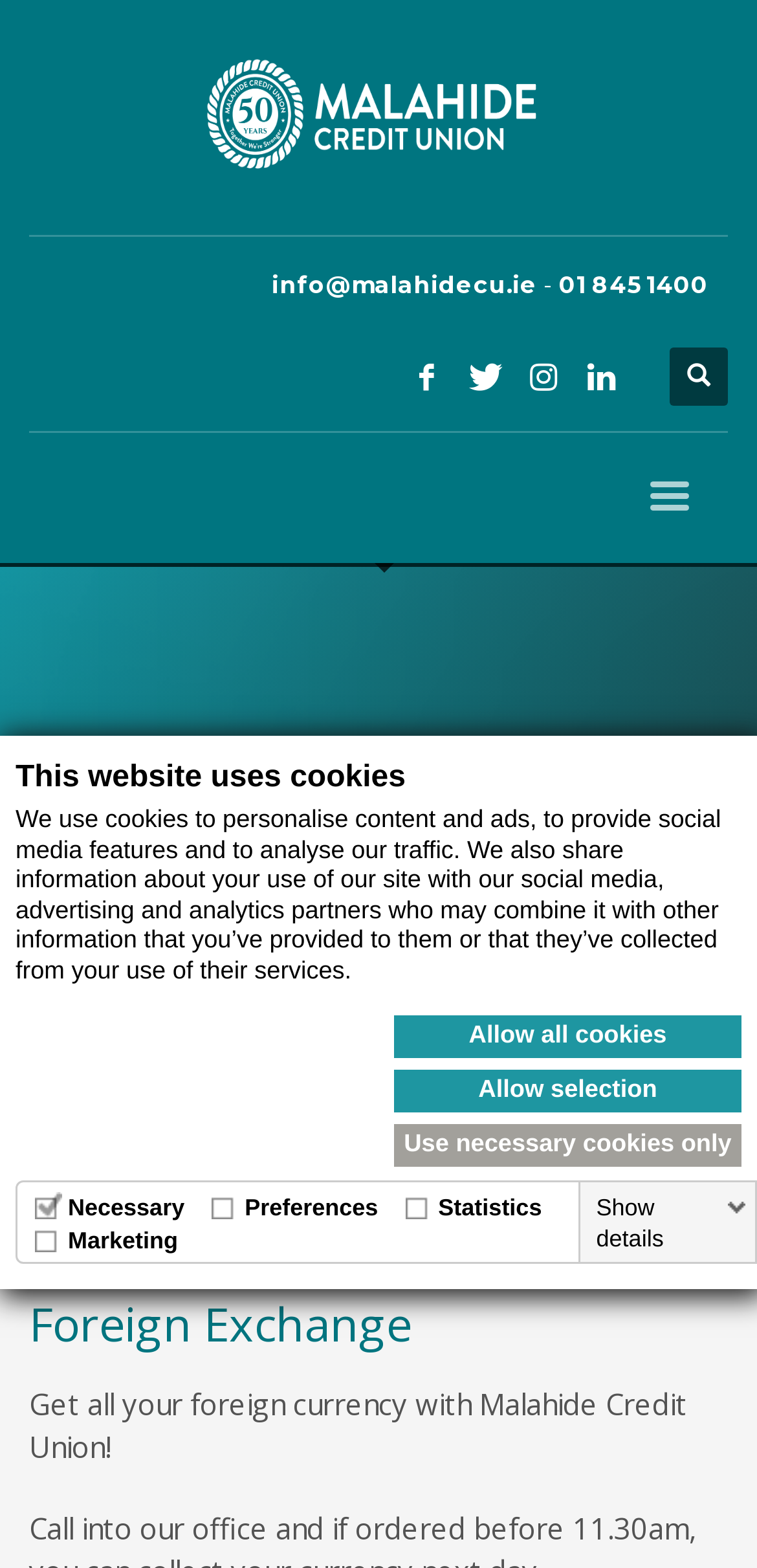Answer the following inquiry with a single word or phrase:
What is the purpose of statistic cookies?

To understand how visitors interact with websites